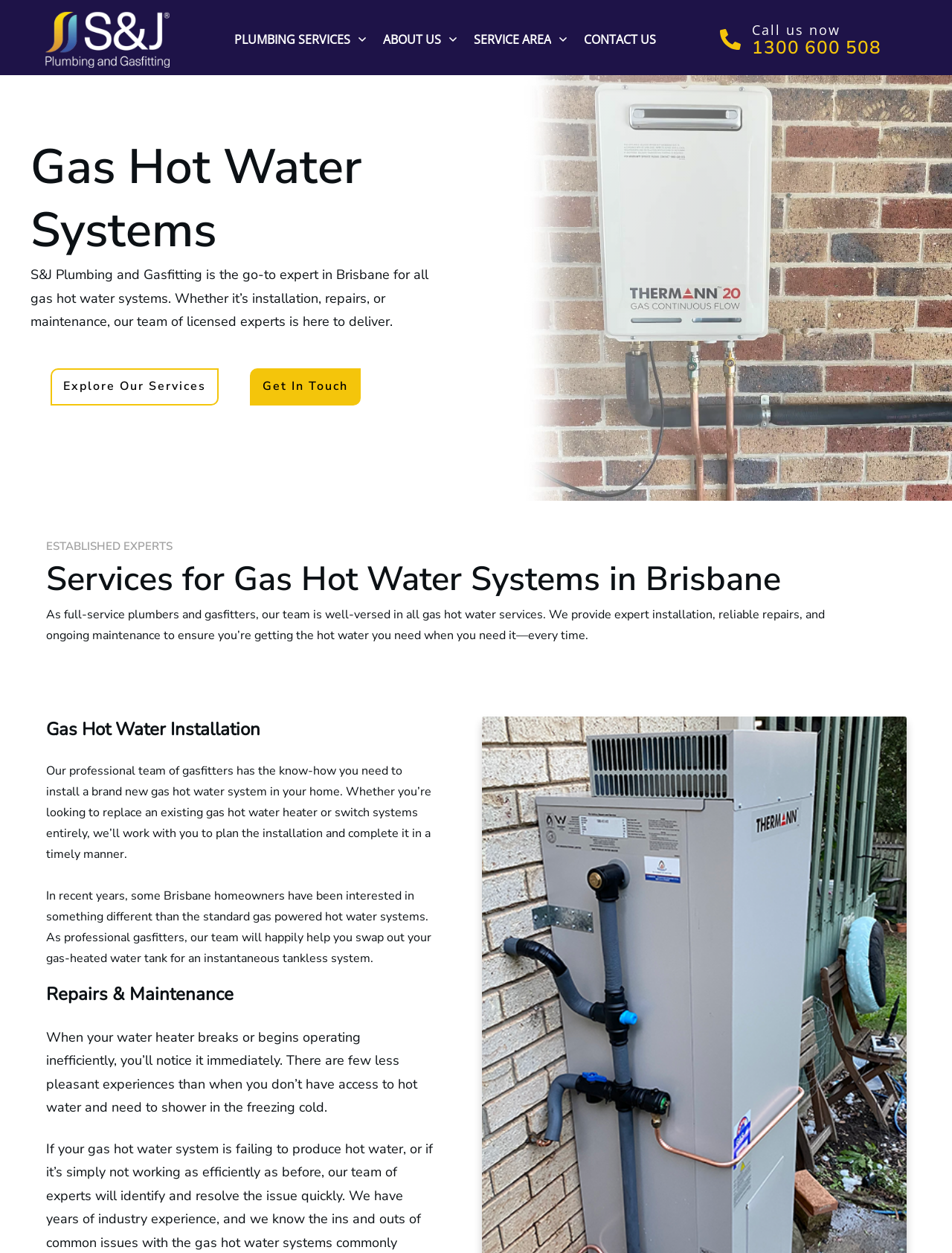What is the purpose of the 'Book Online' button?
Give a thorough and detailed response to the question.

The purpose of the 'Book Online' button can be inferred from its location and context. It is placed in a prominent position on the page, and its proximity to the company's services and contact information suggests that it is intended for customers to book a service online.